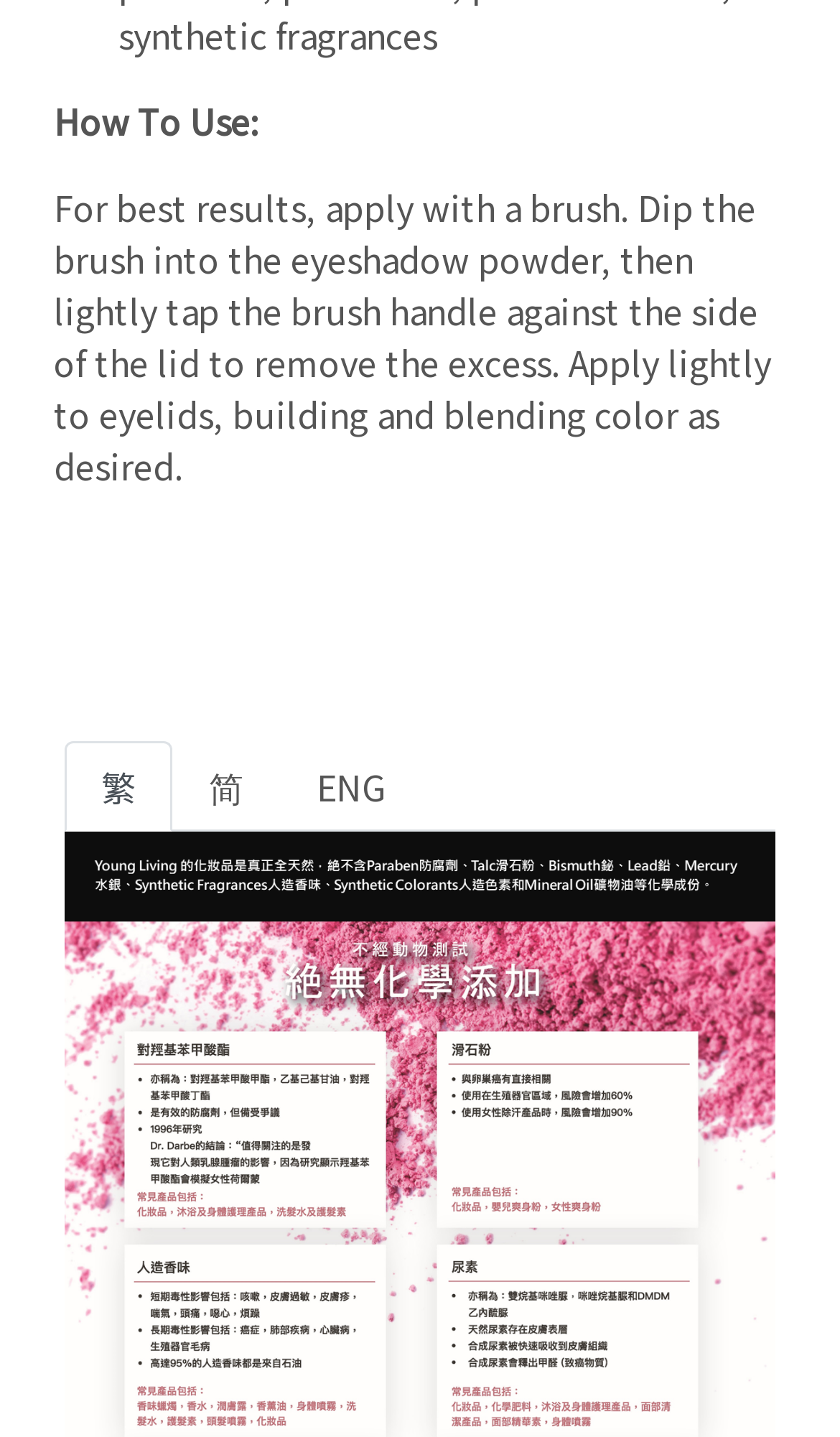What is the purpose of tapping the brush handle?
Based on the visual content, answer with a single word or a brief phrase.

To remove excess